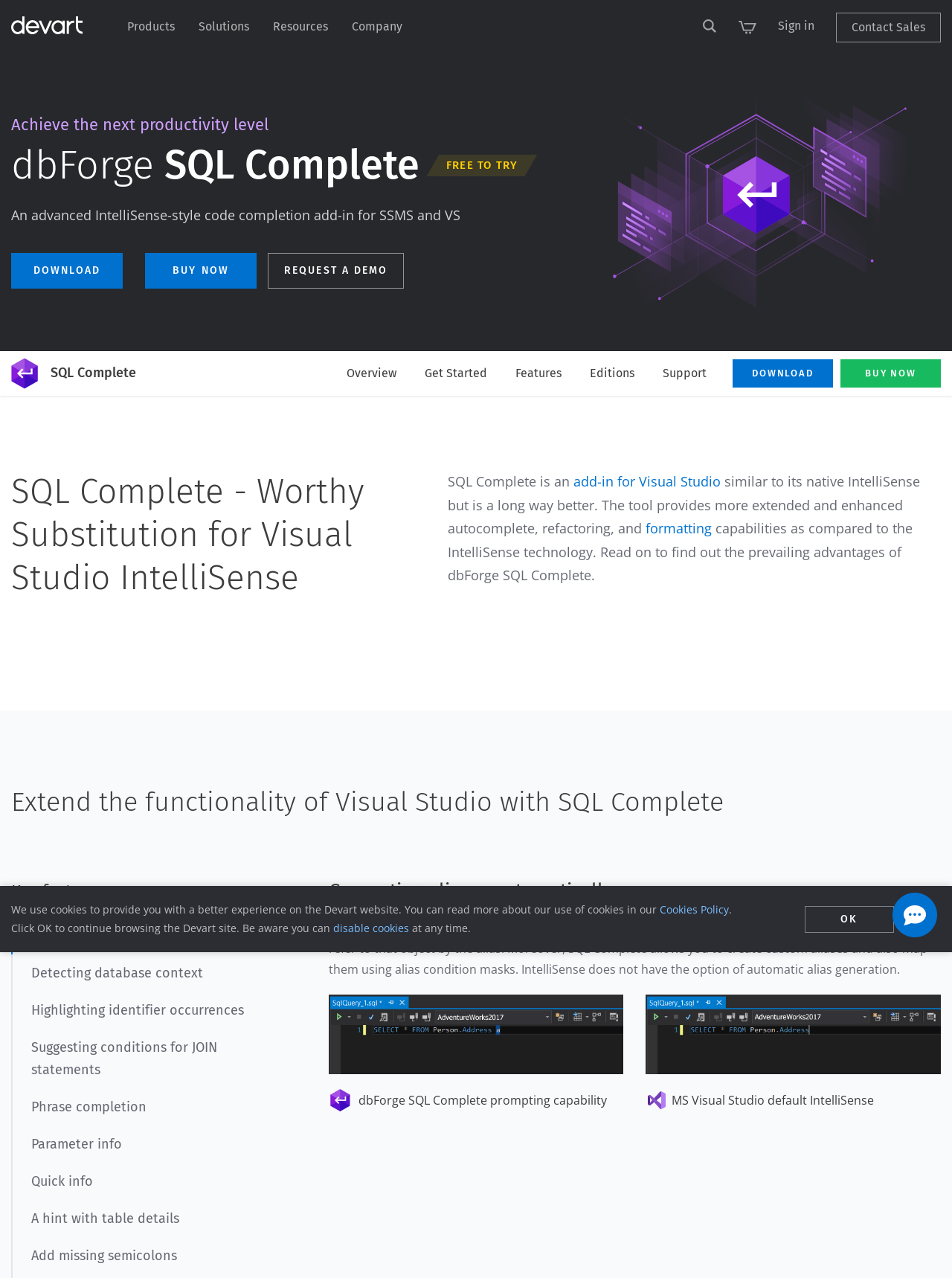Answer with a single word or phrase: 
What is the name of the plugin?

SQL Complete